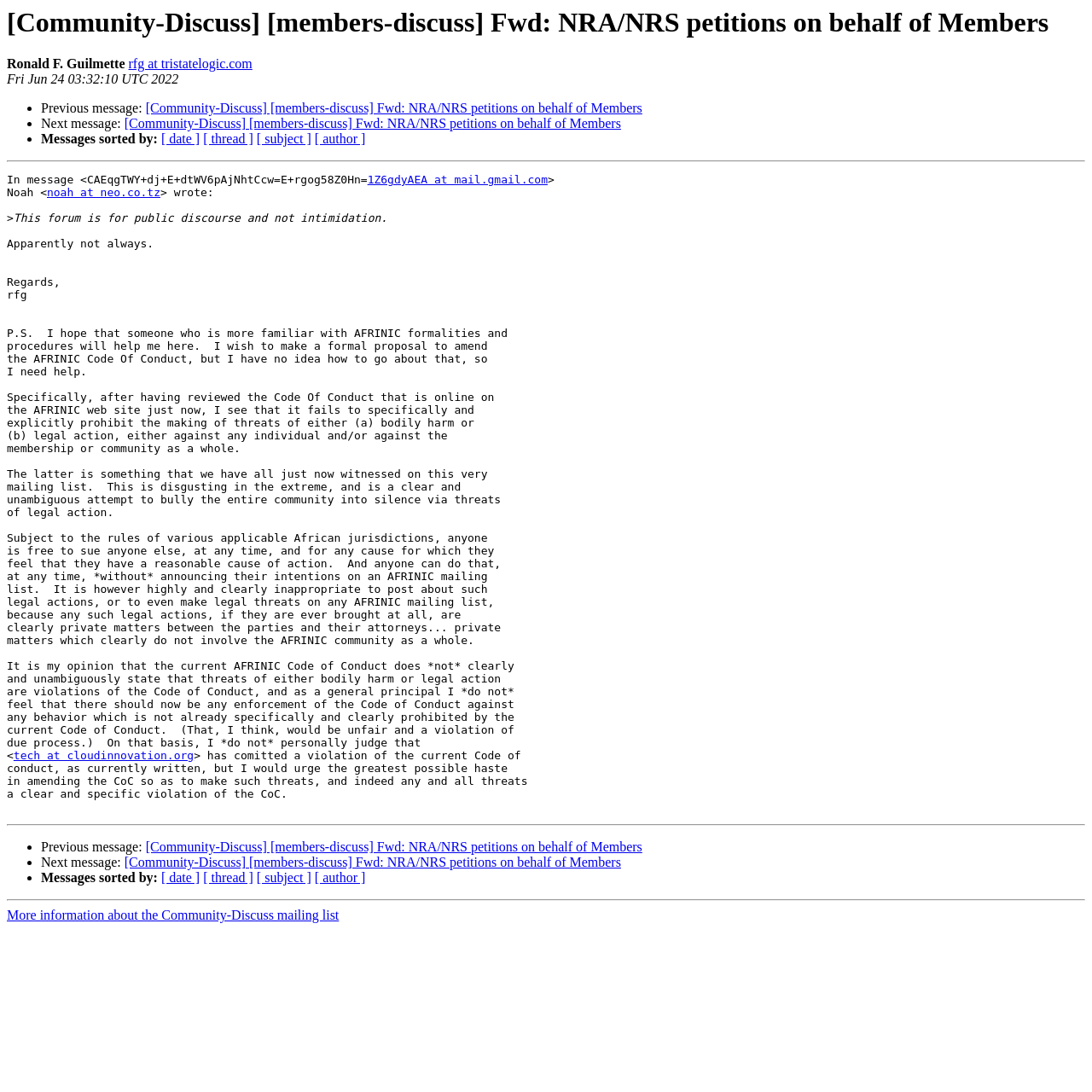Refer to the image and provide a thorough answer to this question:
Who sent the email?

The sender of the email is identified as Ronald F. Guilmette, which is mentioned in the StaticText element with the text 'Ronald F. Guilmette' at the top of the webpage.